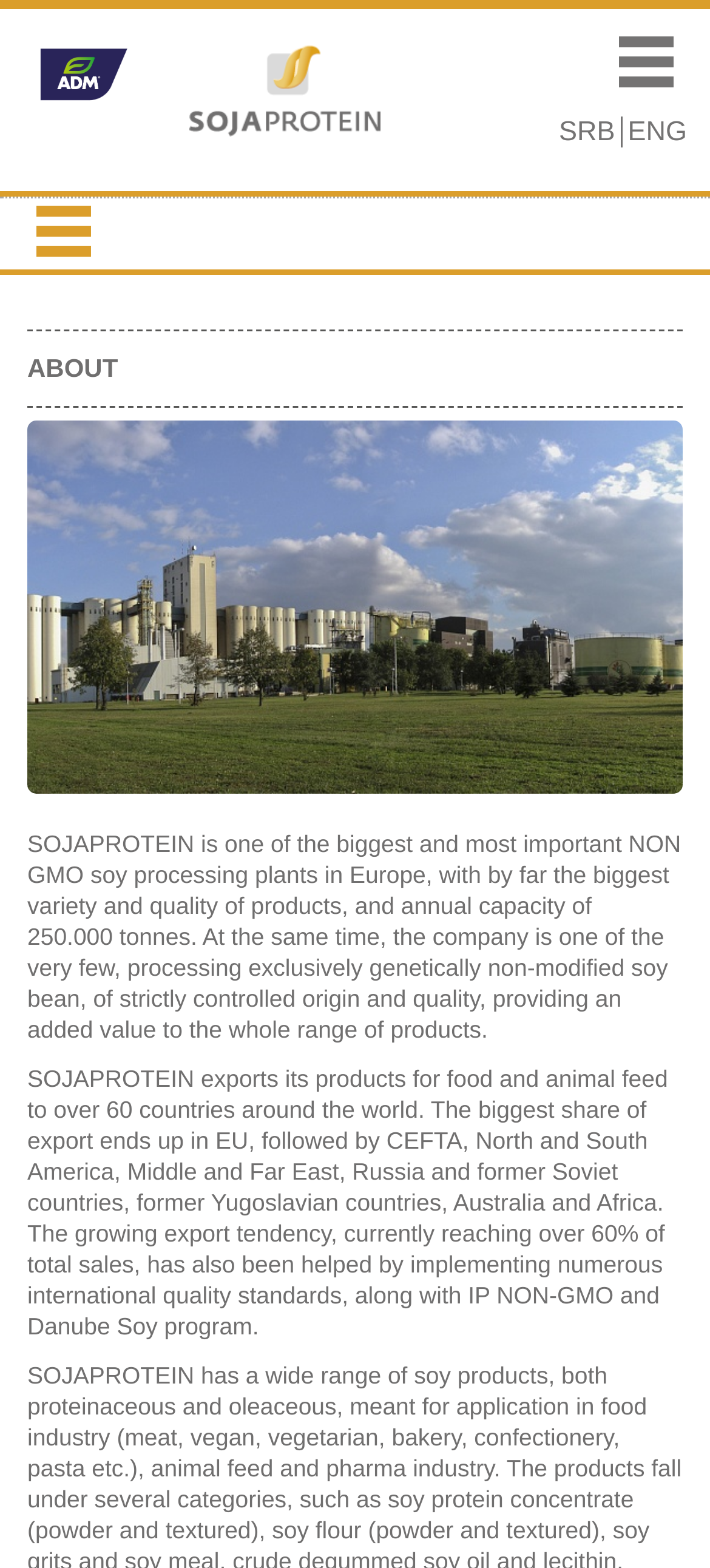Generate a thorough caption detailing the webpage content.

The webpage is about SOJAPROTEIN, a major NON GMO soy processing plant in Europe. At the top left corner, there are two links, "Skip to main content" and "Skip to navigation", followed by a logo image and a link to the "Home" page. The logo is positioned above the "Home" link. 

To the right of the logo, there are two language options, "SRB" and "ENG", which are placed side by side. Below these elements, there is a main menu heading, which contains a subheading "ABOUT". 

The "ABOUT" section takes up most of the page and is divided into two paragraphs. The first paragraph describes SOJAPROTEIN as one of the largest and most important NON GMO soy processing plants in Europe, with a high annual capacity. The second paragraph explains that the company exports its products to over 60 countries worldwide, with a significant share going to the EU and other regions. 

At the bottom of the page, there is a complementary section that spans the entire width of the page.